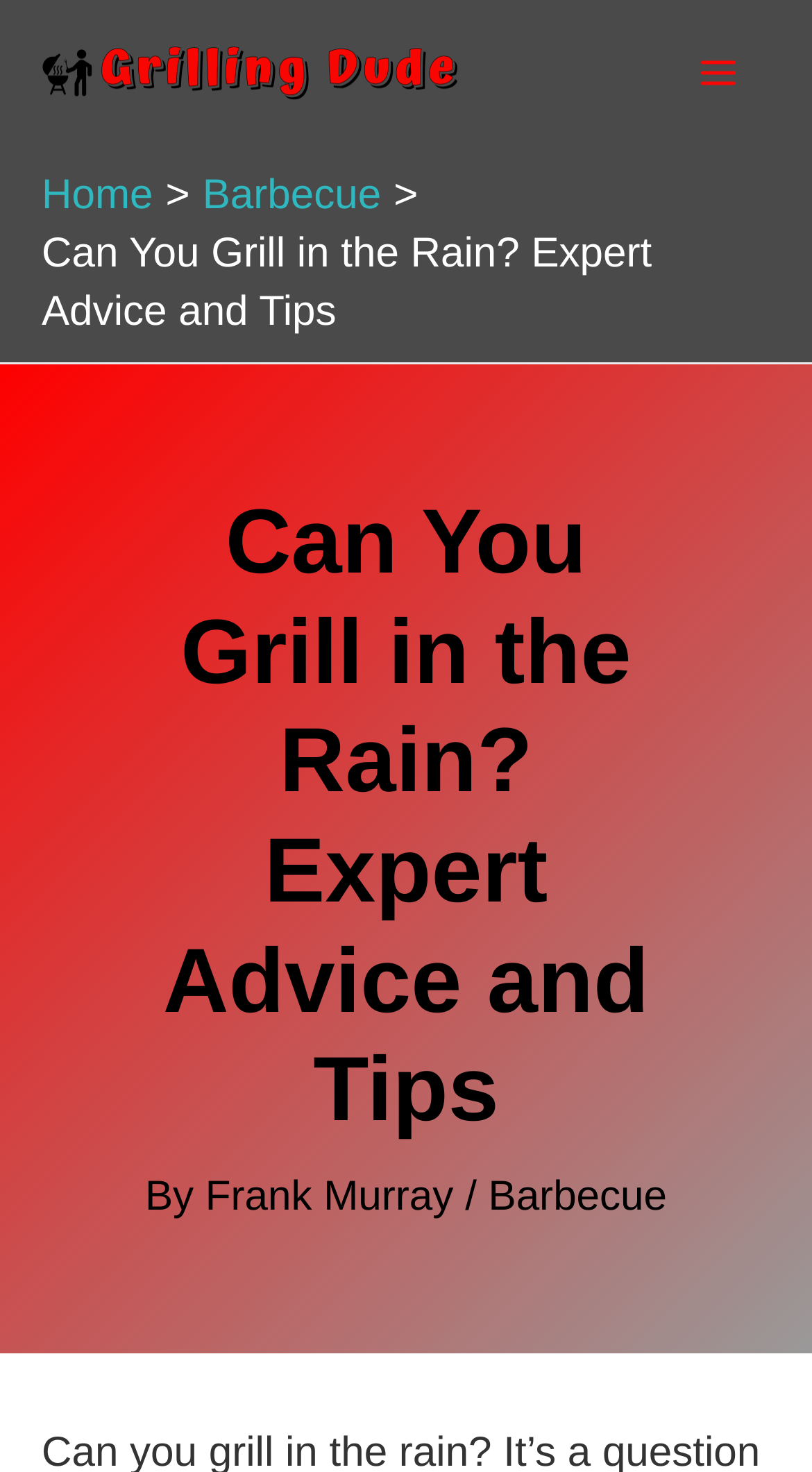Based on the provided description, "Home", find the bounding box of the corresponding UI element in the screenshot.

[0.051, 0.117, 0.188, 0.149]